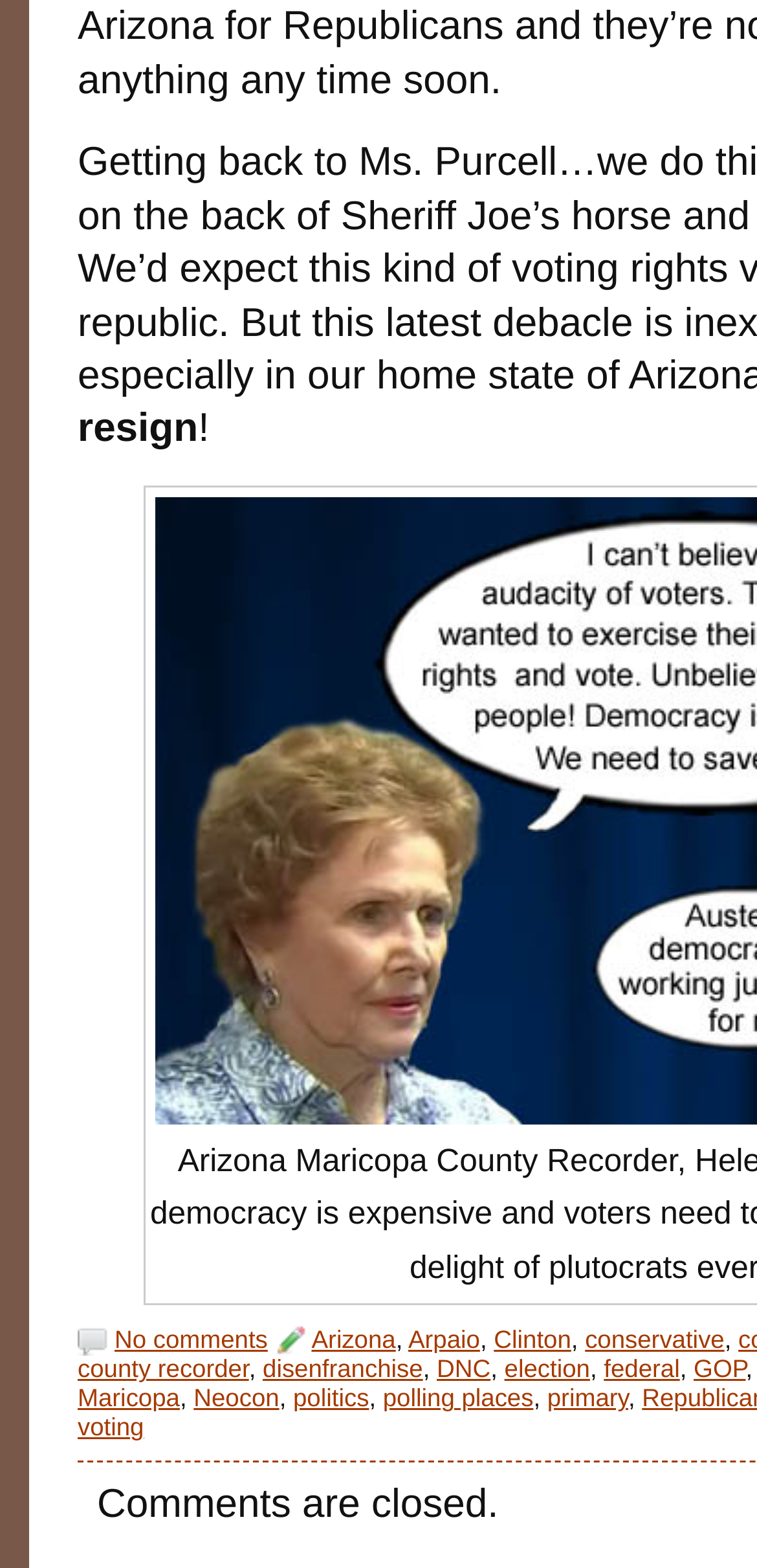Determine the bounding box for the described HTML element: "polling places". Ensure the coordinates are four float numbers between 0 and 1 in the format [left, top, right, bottom].

[0.506, 0.882, 0.705, 0.901]